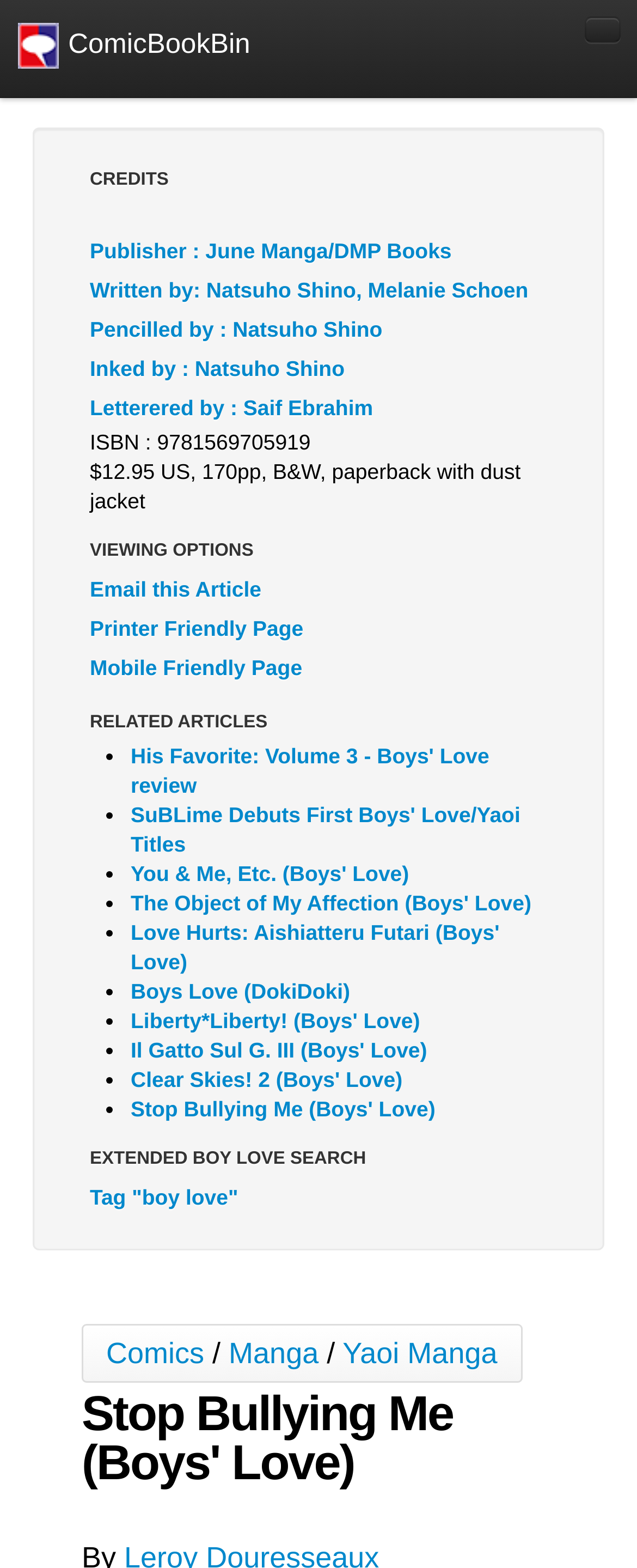Please identify the bounding box coordinates of the area that needs to be clicked to follow this instruction: "Check out European Comics".

[0.051, 0.183, 0.949, 0.215]